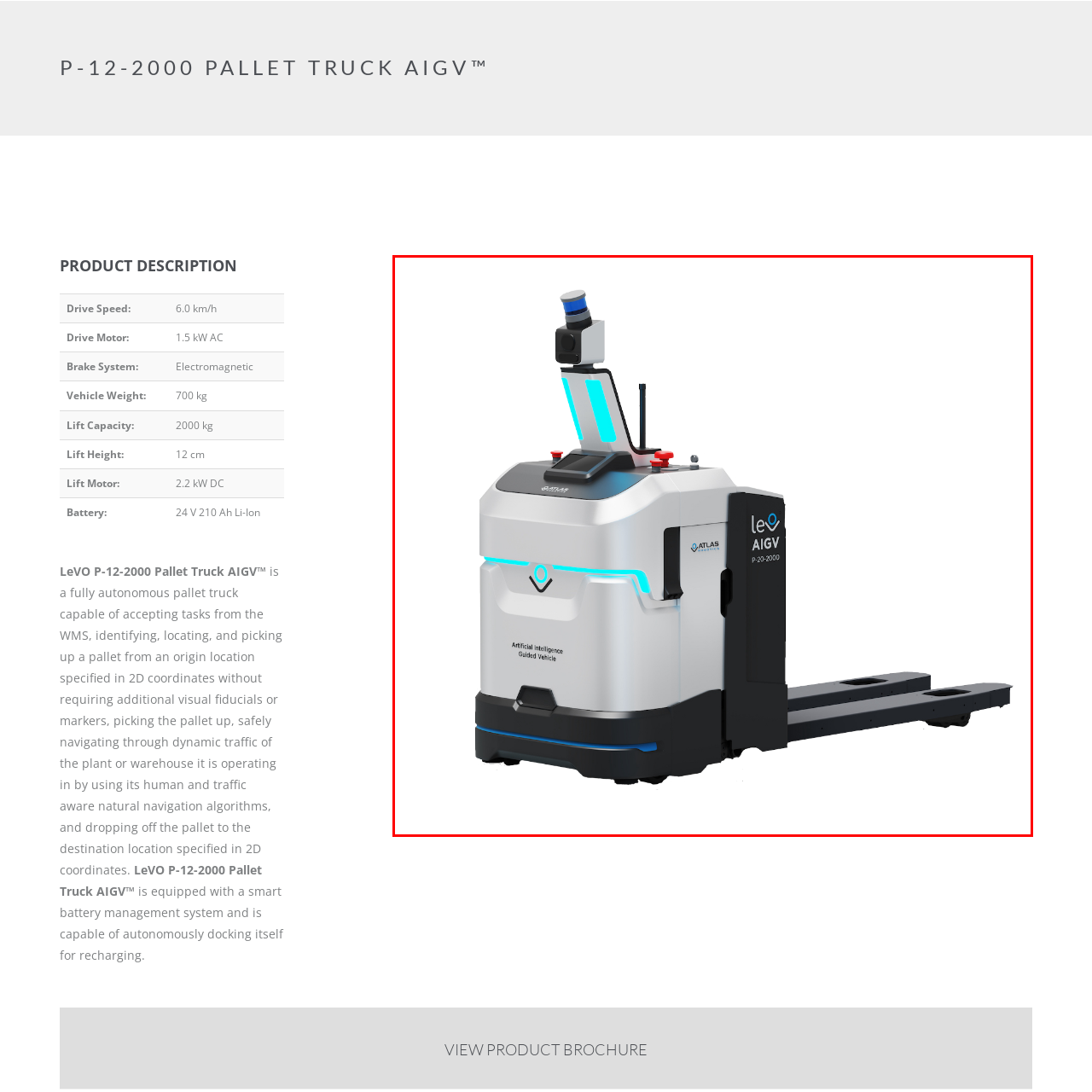Offer a comprehensive narrative for the image inside the red bounding box.

This image showcases the LeVO P-12-2000 Pallet Truck AIGV™, a fully autonomous electric vehicle designed for material handling in warehouses and plants. The truck features a sleek and modern design, characterized by its compact body with smooth lines and a combination of silver and black finishes. 

Prominent on the top of the truck is a sophisticated sensor unit, indicative of its autonomous navigation capabilities. The front of the vehicle displays its designation, "AIGV," along with the company logo, emphasizing its identity as a cutting-edge solution in automated guided vehicles.

The pallet truck can handle loads up to 2000 kg and is equipped with advanced technology, including a smart battery management system. It autonomously navigates and docks for recharging without the need for visual markers, streamlining warehouse operations. The image captures the essence of innovation in material handling solutions, blending functionality with sleek modern design.